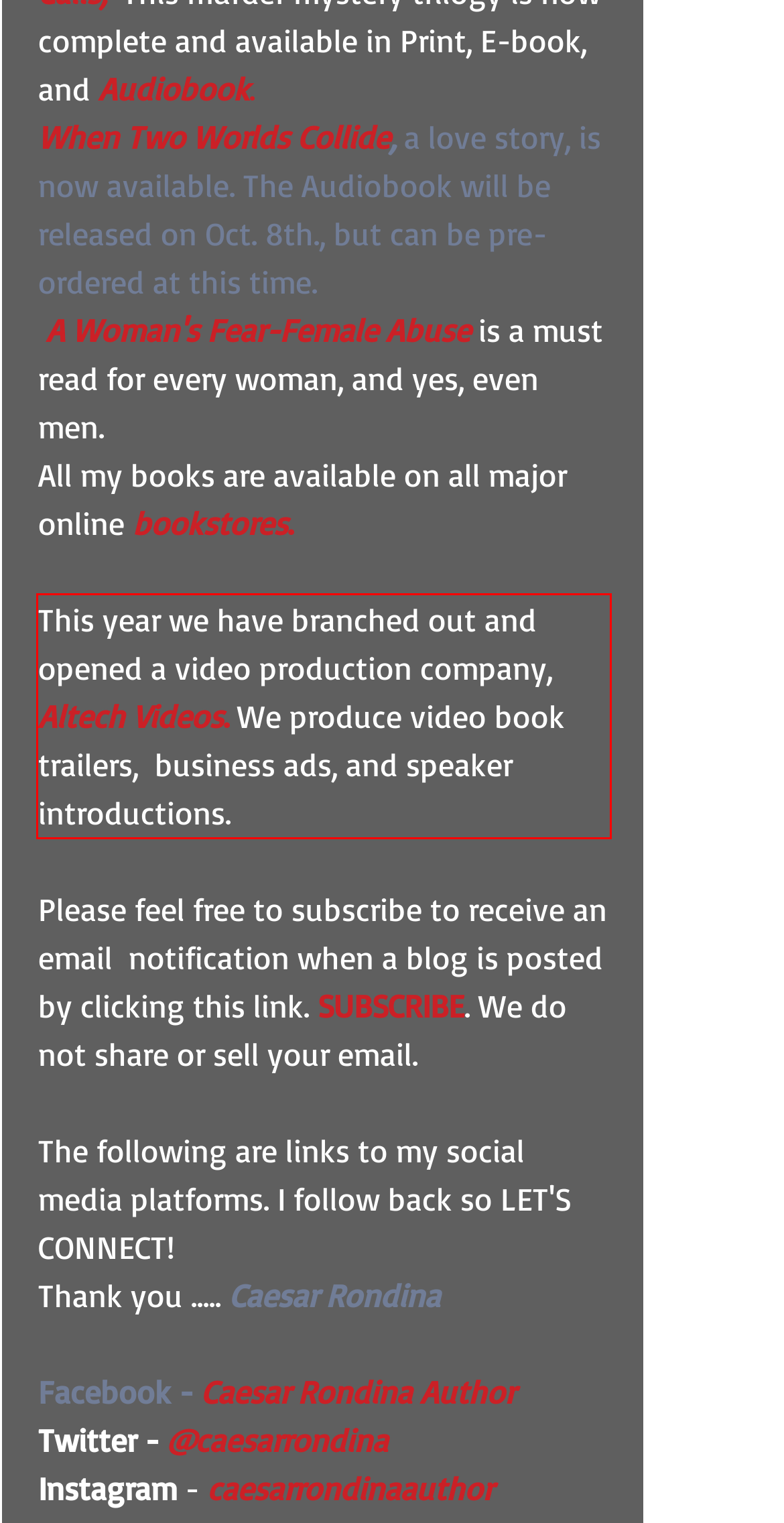Given a screenshot of a webpage, locate the red bounding box and extract the text it encloses.

This year we have branched out and opened a video production company, Altech Videos. We produce video book trailers, business ads, and speaker introductions.